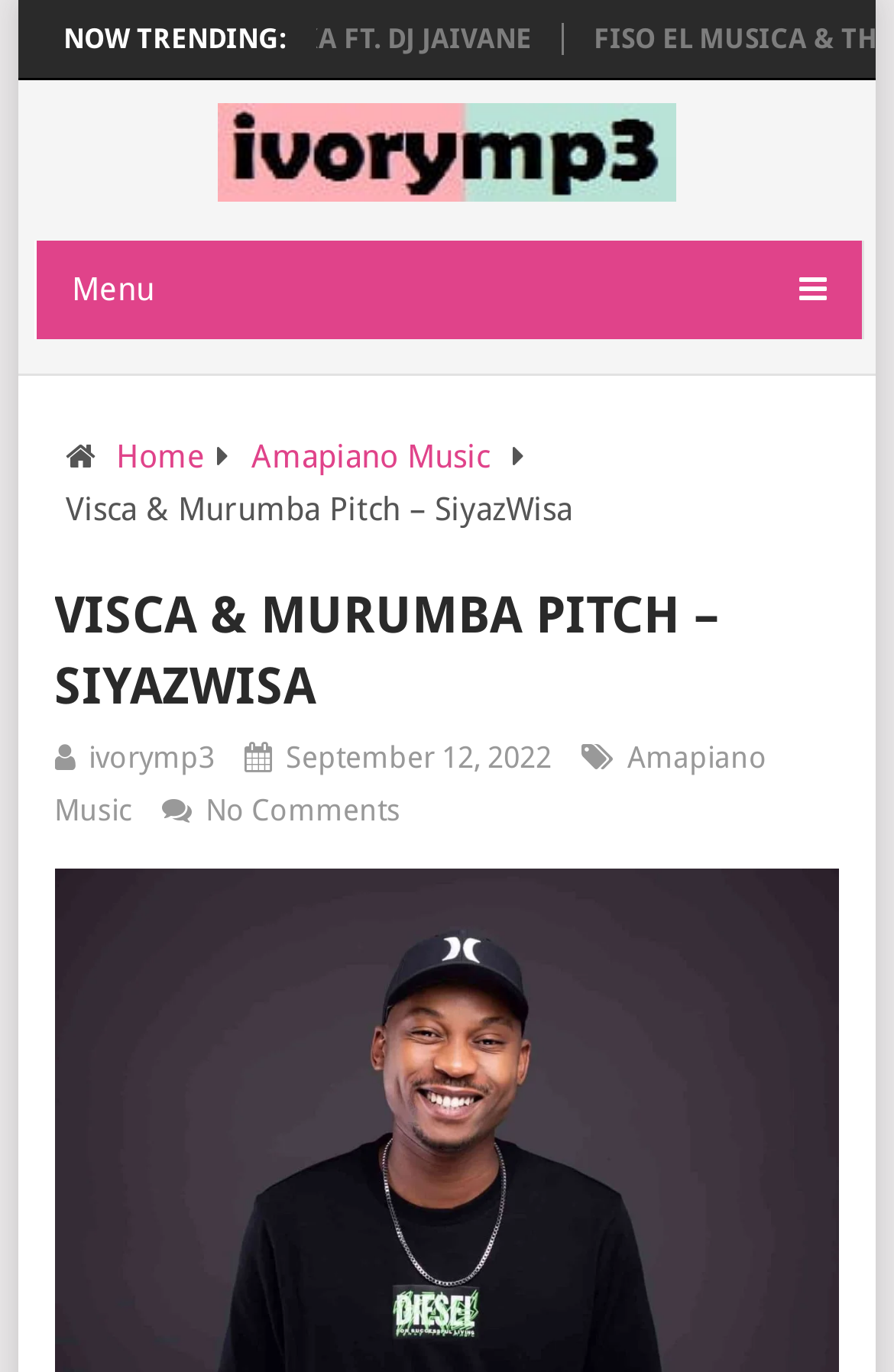Extract the main heading text from the webpage.

VISCA & MURUMBA PITCH – SIYAZWISA